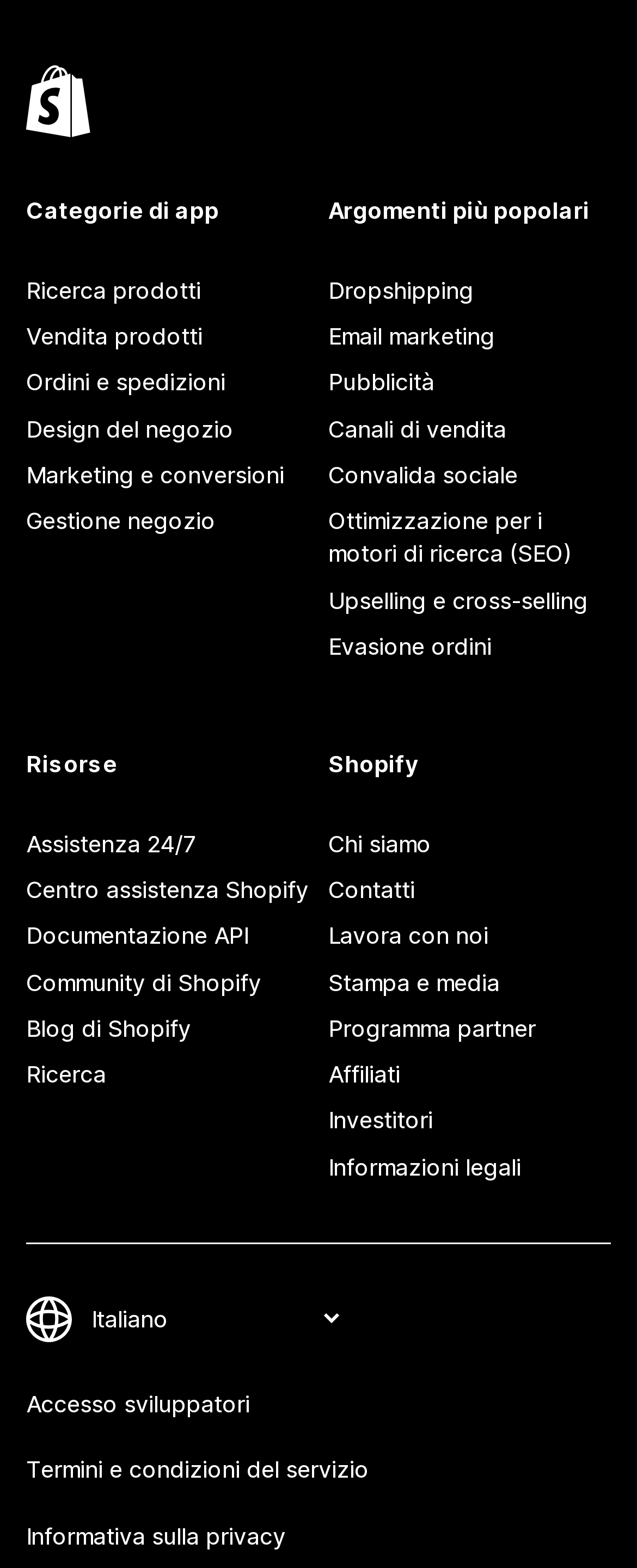Determine the bounding box coordinates of the target area to click to execute the following instruction: "Search for products."

[0.041, 0.17, 0.485, 0.2]